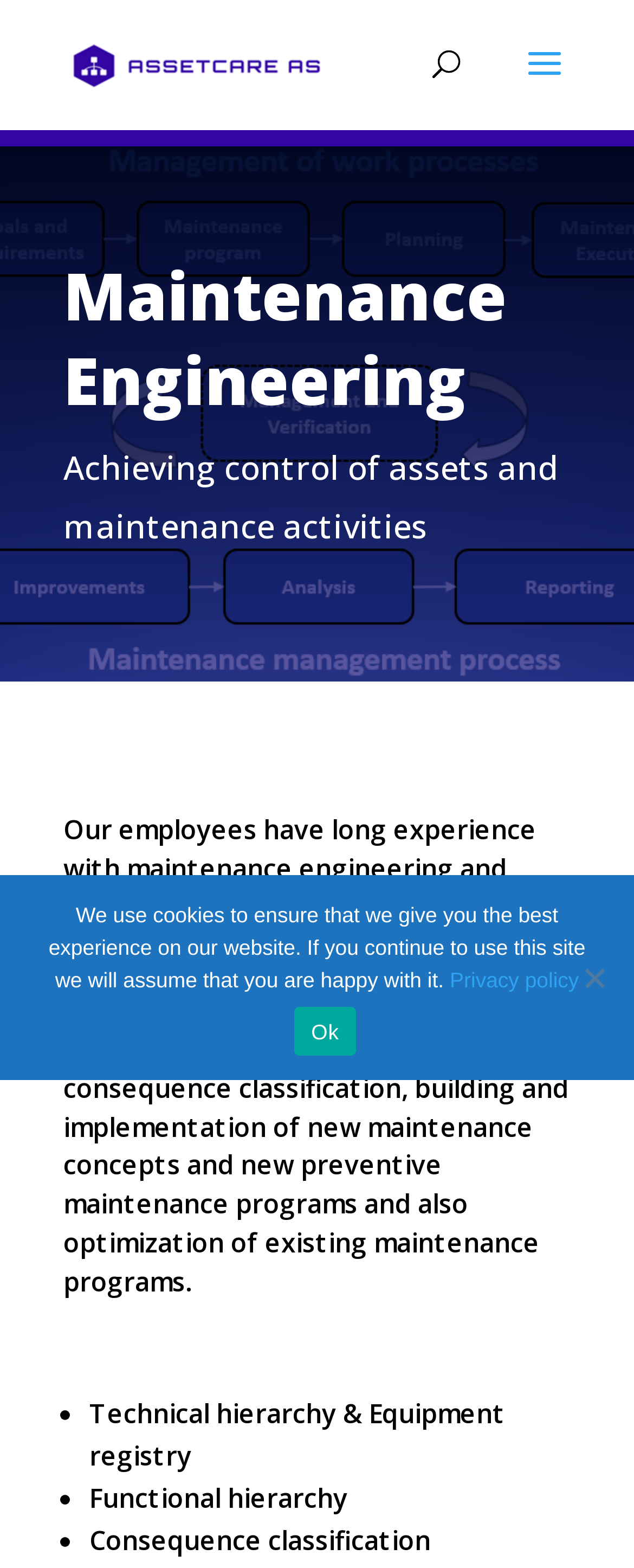Find the bounding box coordinates for the HTML element specified by: "alt="www.assetcare.no"".

[0.11, 0.03, 0.51, 0.05]